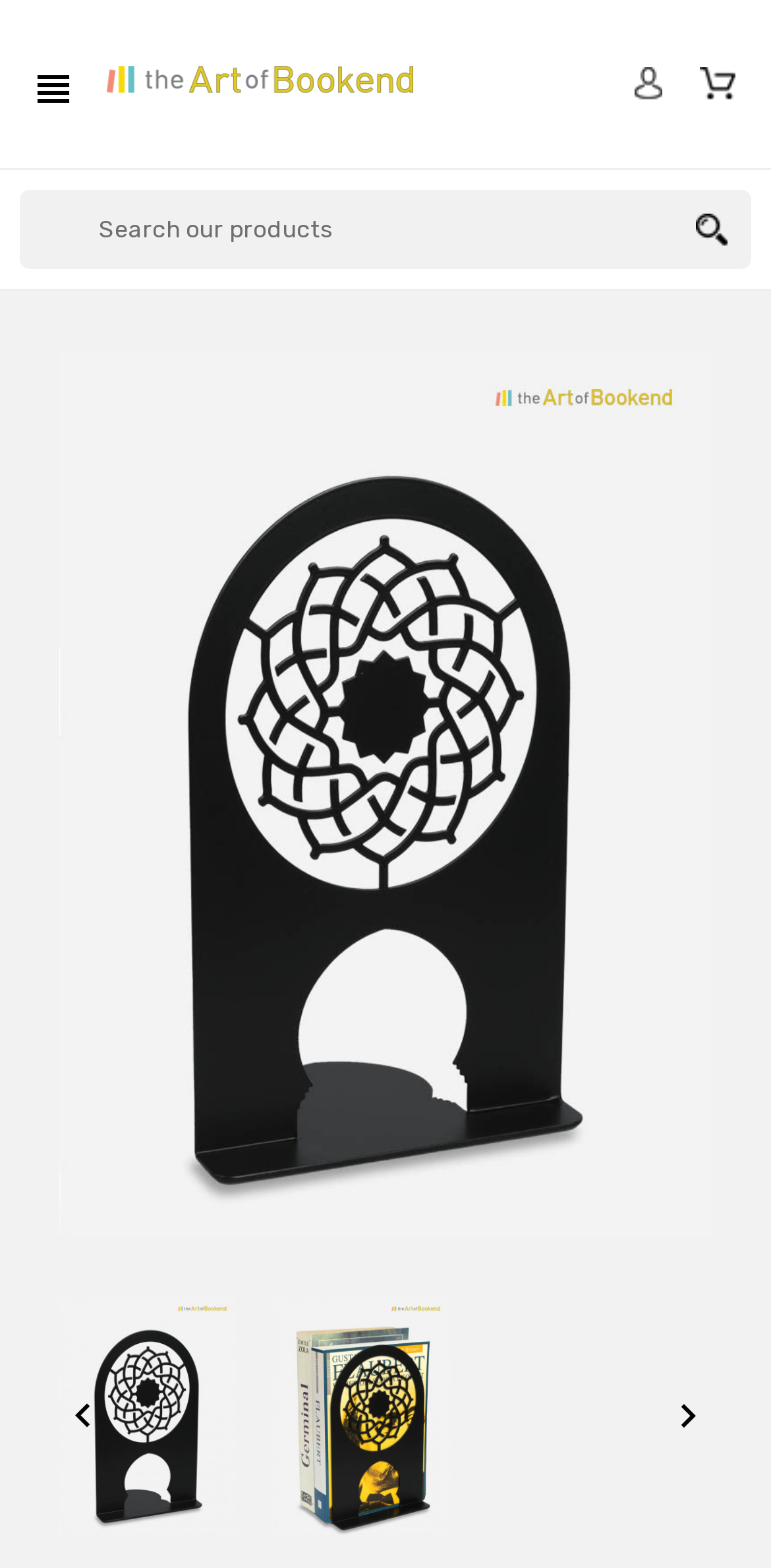Determine the title of the webpage and give its text content.

Set of 2 bookends Arabesque 22 cm